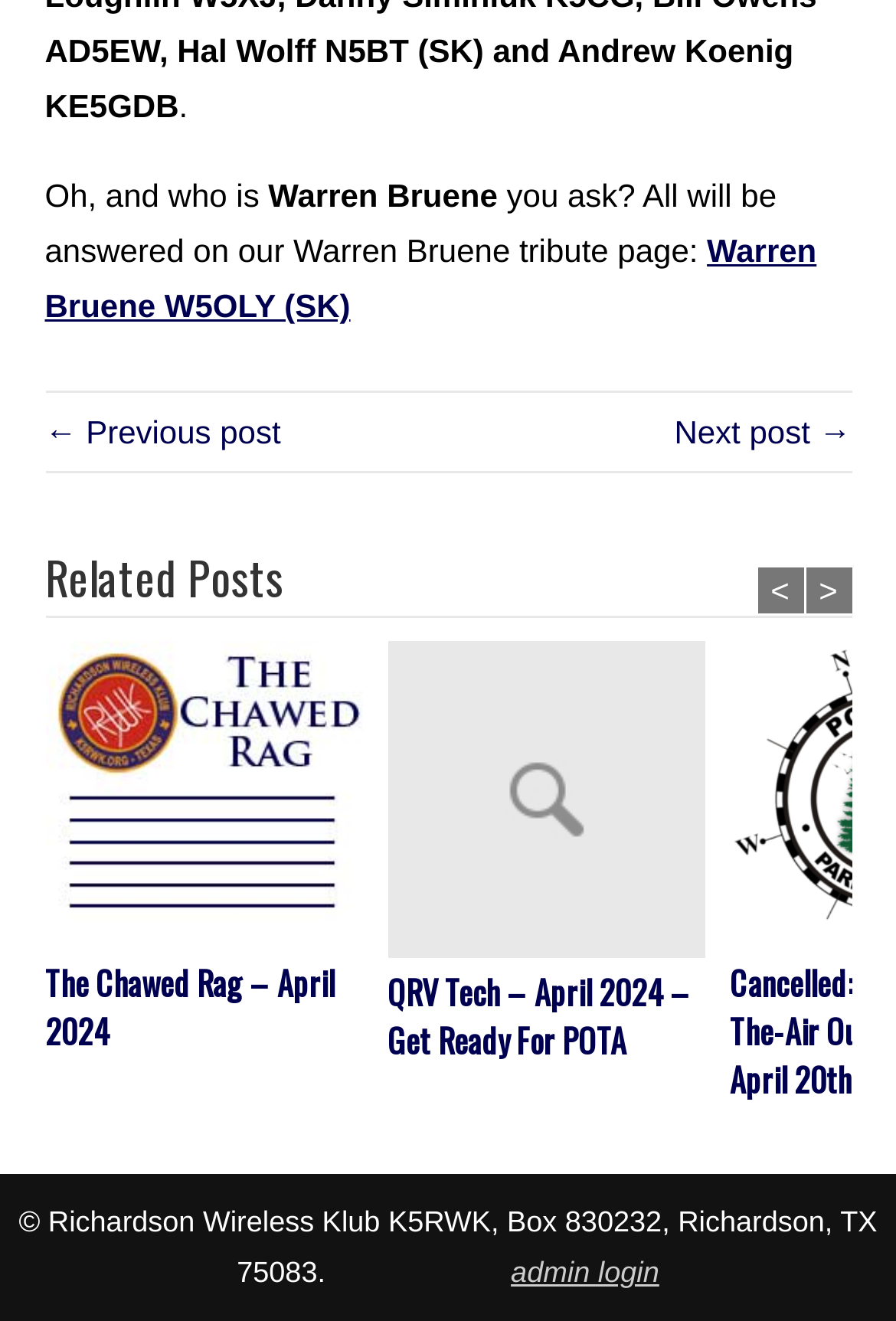Answer the following in one word or a short phrase: 
How can an admin login?

Through the 'admin login' link